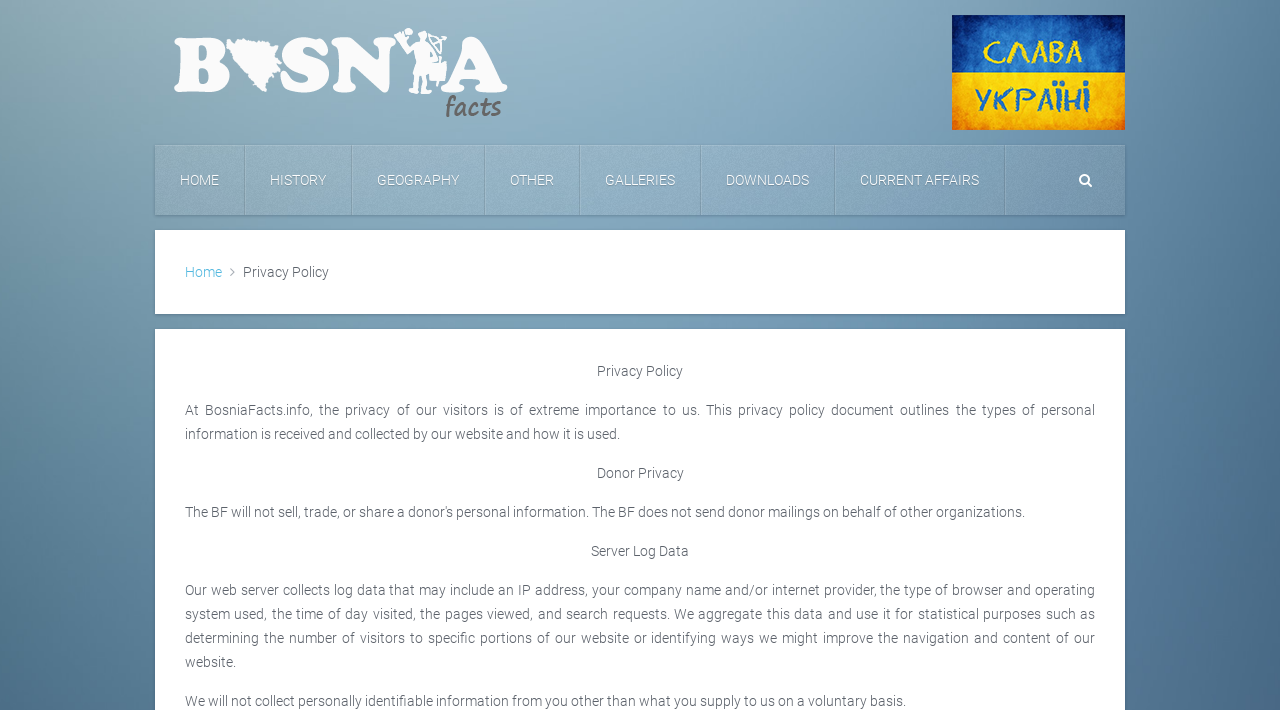What is the purpose of the textbox?
Please use the visual content to give a single word or phrase answer.

search